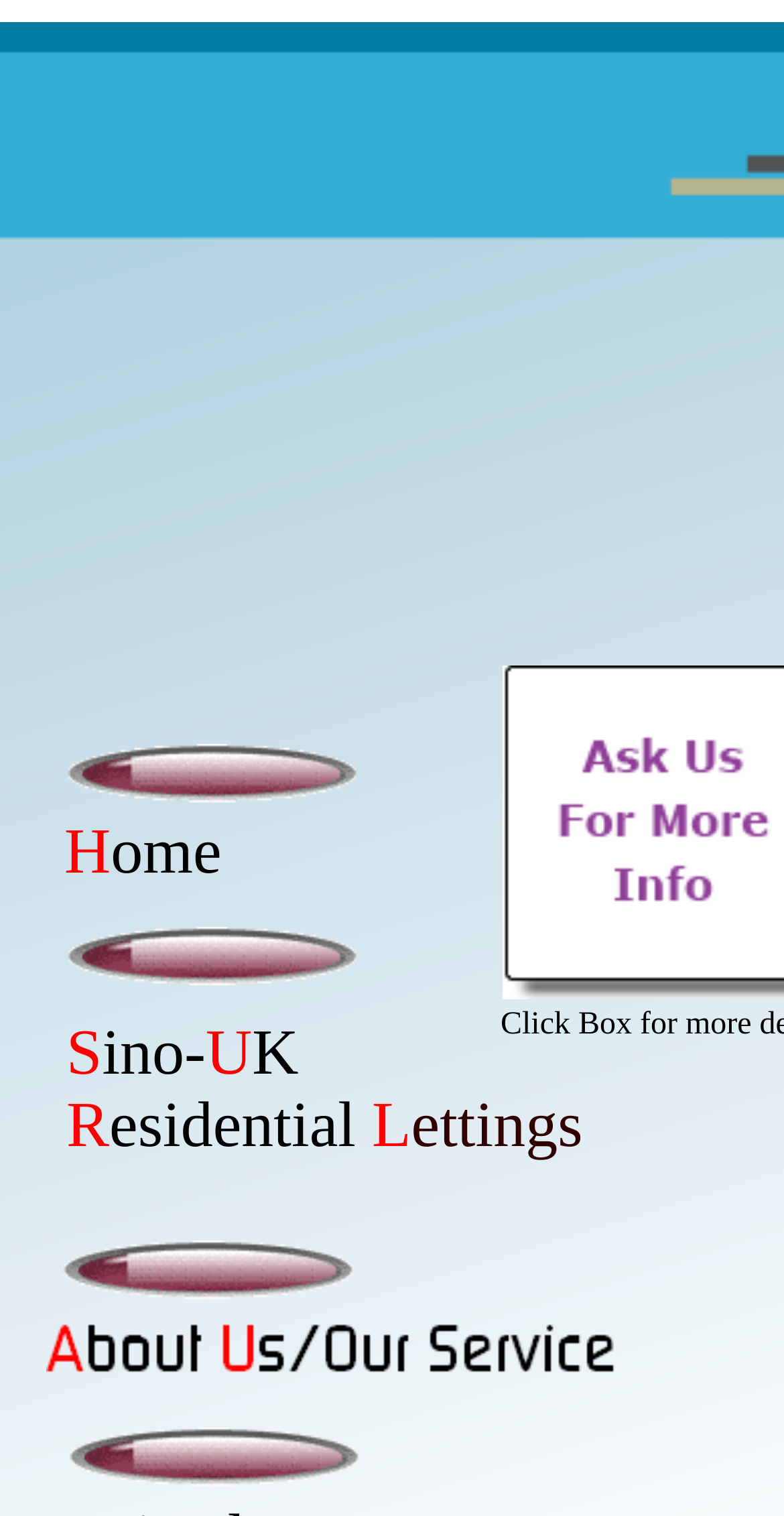Provide a one-word or short-phrase response to the question:
What is the first word on the page?

H